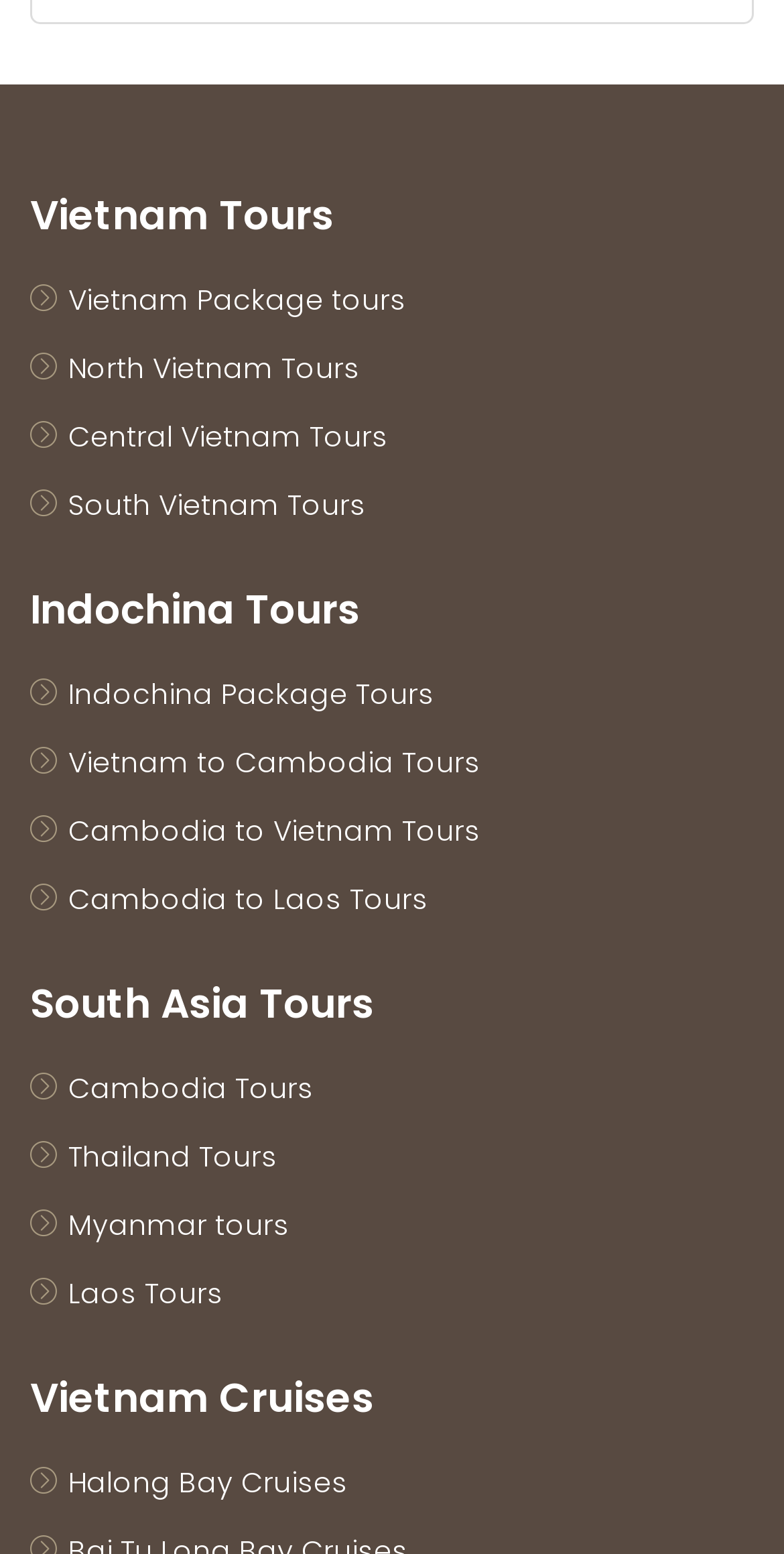Determine the bounding box of the UI component based on this description: "North Vietnam Tours". The bounding box coordinates should be four float values between 0 and 1, i.e., [left, top, right, bottom].

[0.087, 0.224, 0.459, 0.25]